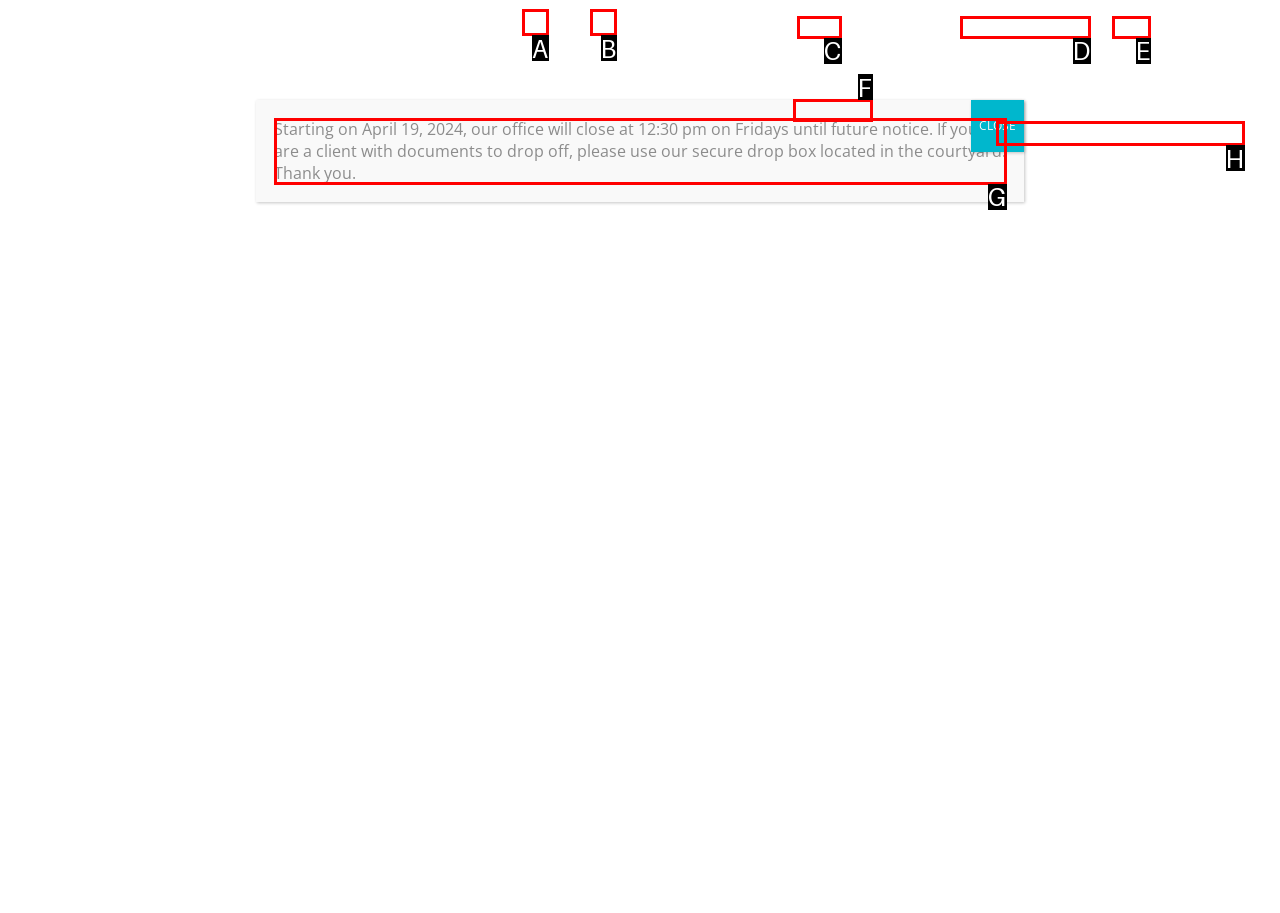Identify which HTML element aligns with the description: YouTube
Answer using the letter of the correct choice from the options available.

B